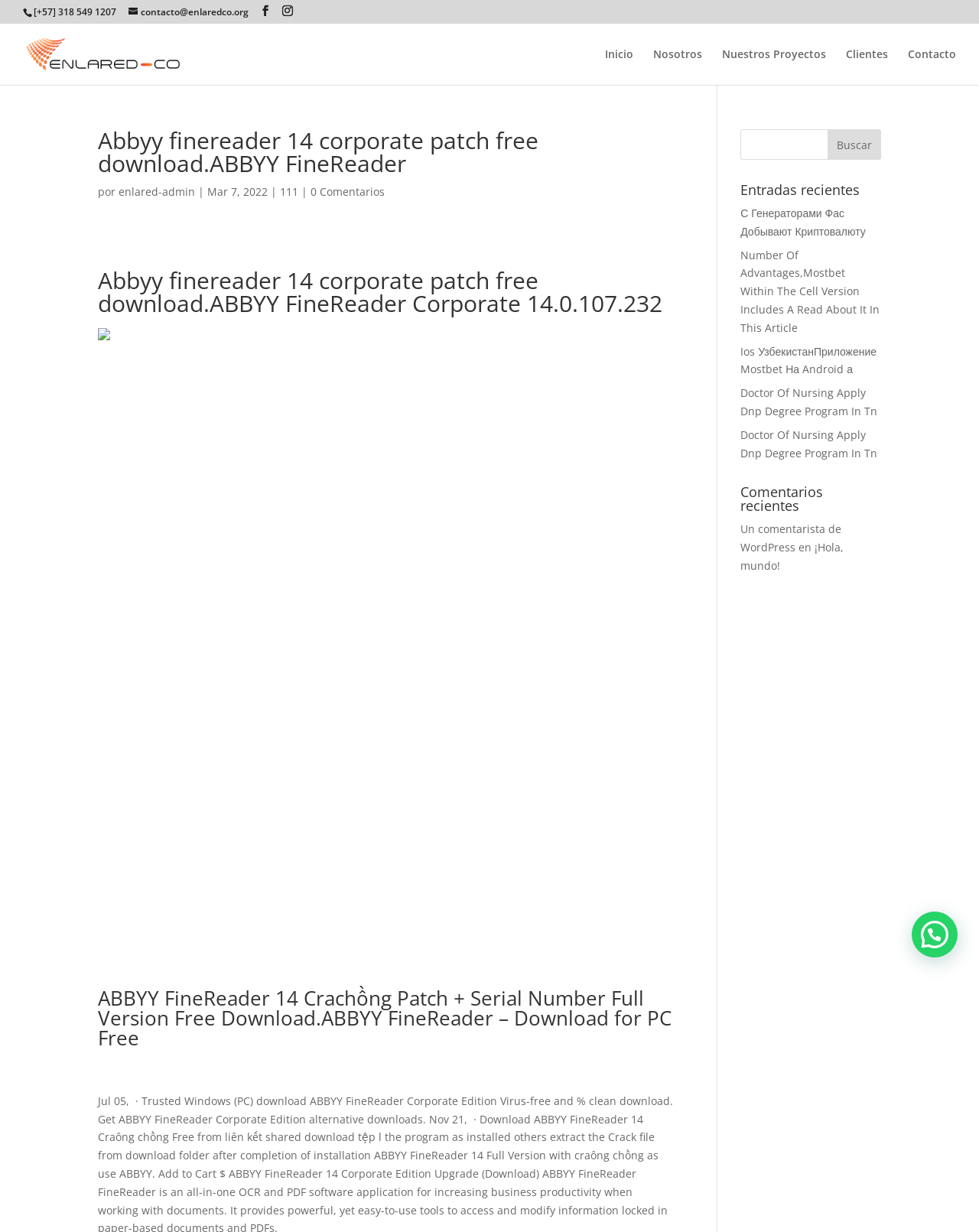Detail the webpage's structure and highlights in your description.

The webpage appears to be a blog or article page with a focus on downloading software, specifically ABBYY FineReader Corporate 14. The top section of the page features a header with the website's name, EnlaredCO, accompanied by a small image and several social media links. Below this, there is a navigation menu with links to various sections of the website, including Inicio, Nosotros, Nuestros Proyectos, Clientes, and Contacto.

The main content of the page is divided into two sections. On the left side, there is a heading that reads "Abbyy finereader 14 corporate patch free download.ABBYY FineReader" followed by a series of links and text, including the author's name, date of publication, and a comment count. Below this, there is a large block of text that appears to be the main article content.

On the right side of the page, there is a search bar with a button labeled "Buscar" and a section titled "Entradas recientes" (Recent Entries) that lists several links to other articles on the website. Below this, there is another section titled "Comentarios recientes" (Recent Comments) that lists a few comments from users.

Throughout the page, there are several instances of non-breaking space characters (\xa0) that appear to be used as separators or spacers. There are also several images on the page, including the EnlaredCO logo and a small icon next to the search bar.